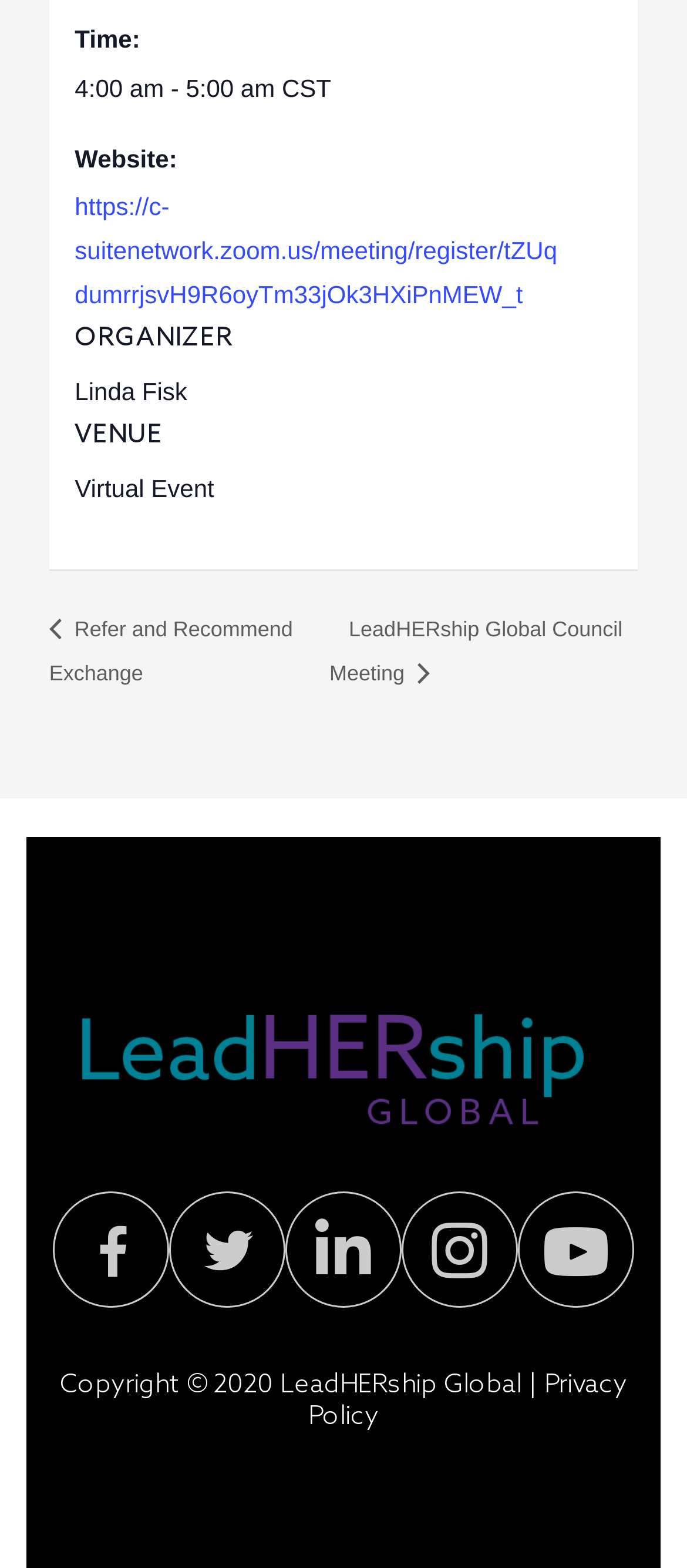Highlight the bounding box coordinates of the region I should click on to meet the following instruction: "Go to LeadHERship Global Facebook page".

[0.077, 0.76, 0.246, 0.834]